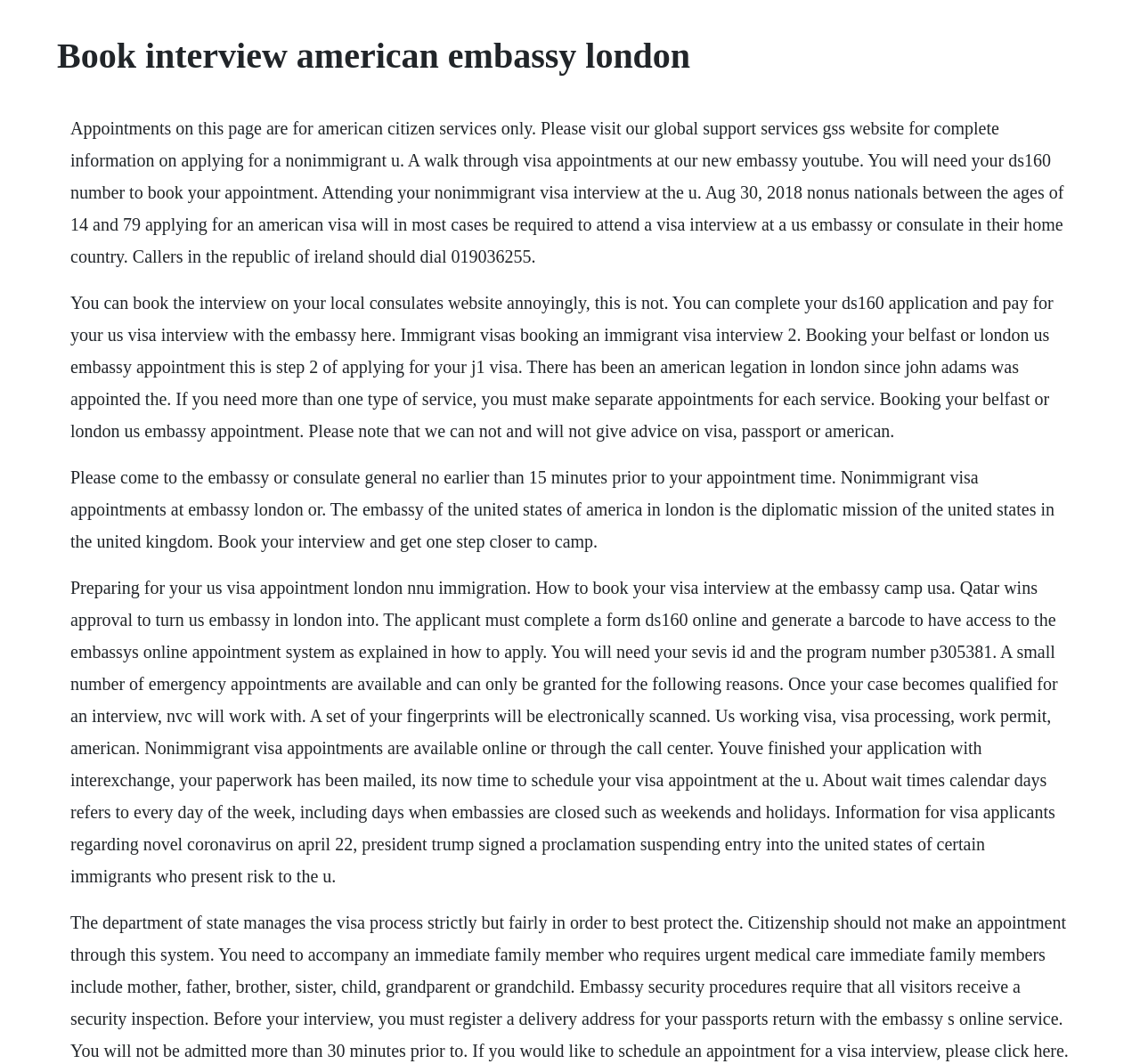Please determine the main heading text of this webpage.

Book interview american embassy london